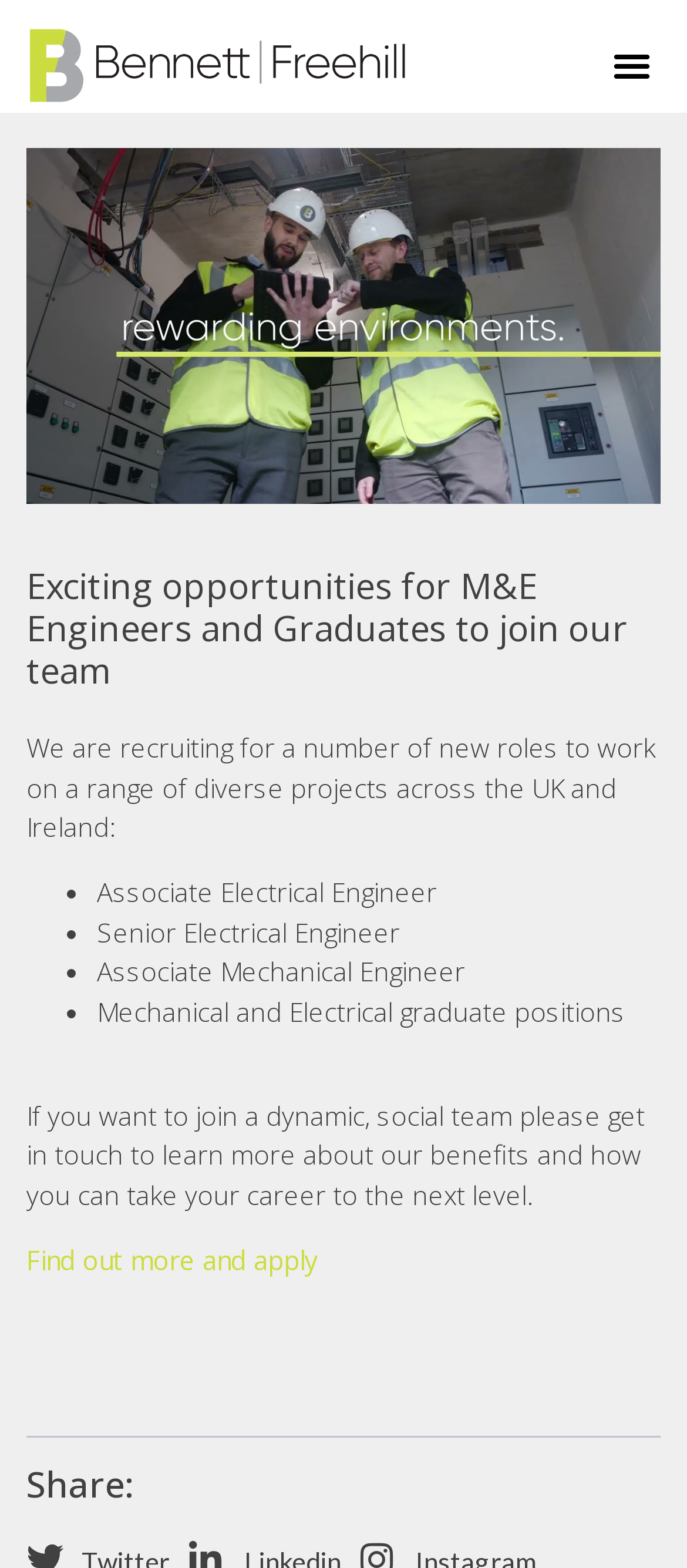Mark the bounding box of the element that matches the following description: "Find out more and apply".

[0.038, 0.792, 0.464, 0.814]